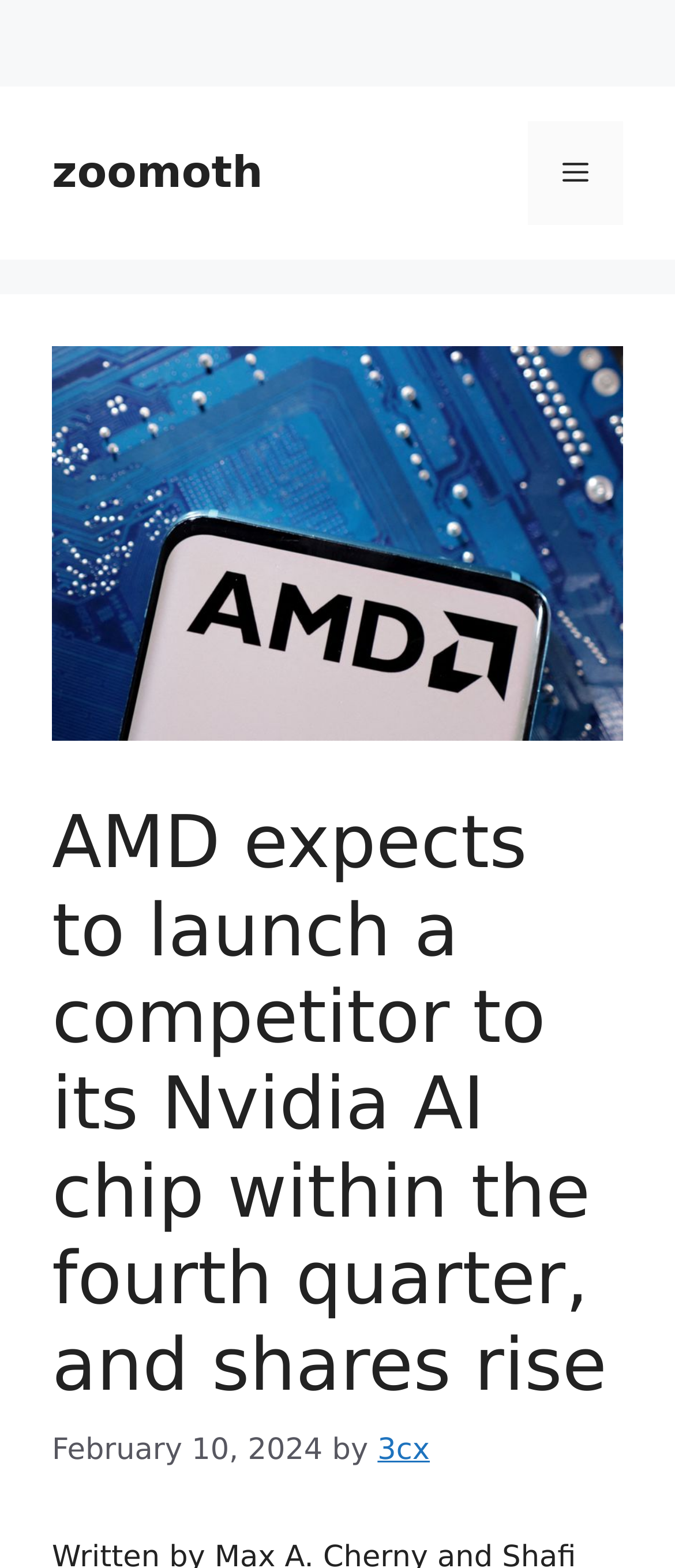Use a single word or phrase to answer the question: What is the date of the article?

February 10, 2024